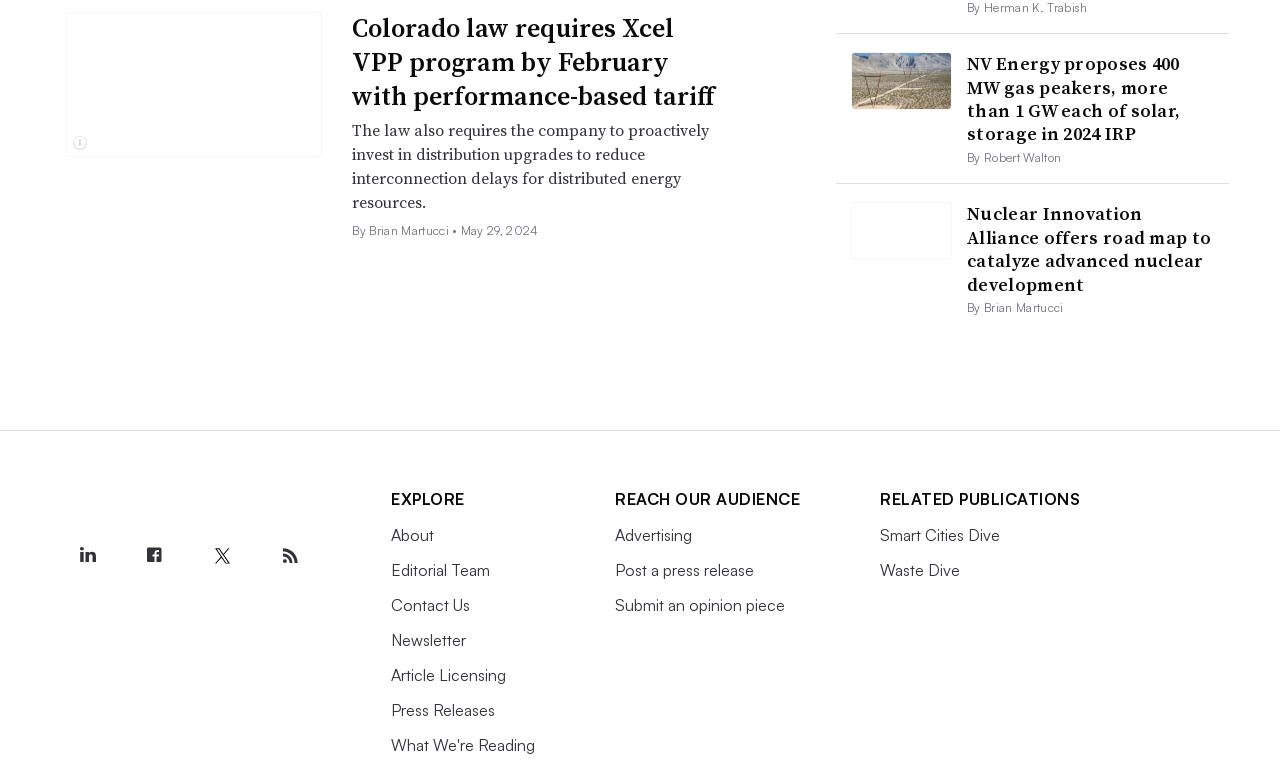Determine the bounding box coordinates of the clickable element necessary to fulfill the instruction: "View article about Colorado law requiring Xcel VPP program". Provide the coordinates as four float numbers within the 0 to 1 range, i.e., [left, top, right, bottom].

[0.275, 0.014, 0.559, 0.15]